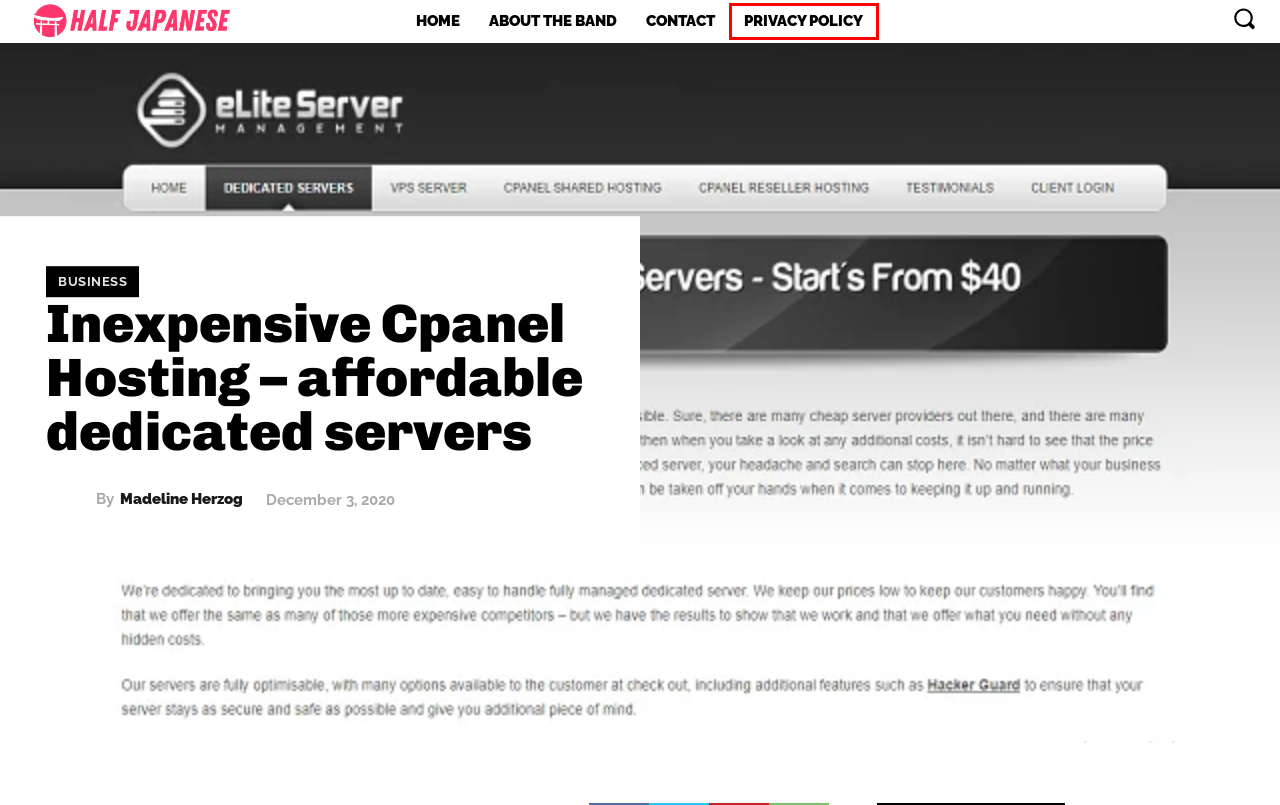Given a screenshot of a webpage with a red bounding box highlighting a UI element, choose the description that best corresponds to the new webpage after clicking the element within the red bounding box. Here are your options:
A. business - Half Japanese
B. About the Band - Half Japanese
C. Home - Half Japanese
D. Madeline Herzog - Half Japanese
E. Spinning Fortune: The Allure of Online Slot Machines - Half Japanese
F. Features - Half Japanese
G. Privacy Policy - Half Japanese
H. Contact - Half Japanese

G